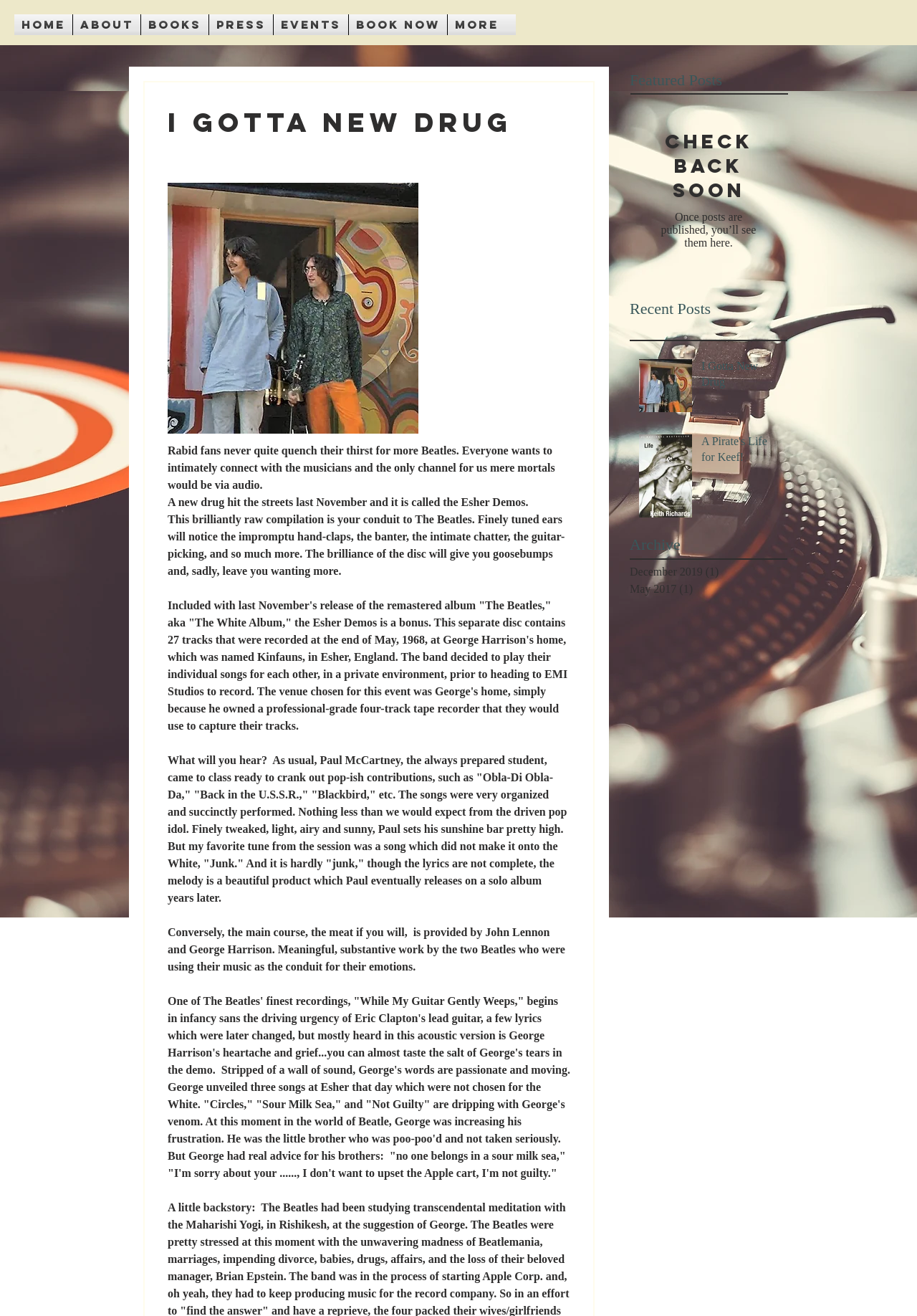Deliver a detailed narrative of the webpage's visual and textual elements.

This webpage is about the Beatles, with a focus on their music and the Esher Demos. At the top, there is a navigation bar with links to different sections of the site, including "Home", "About", "Books", "Press", "Events", and "Book Now". To the right of the navigation bar, there is a social media bar with links to Facebook, Twitter, Instagram, and LinkedIn.

Below the navigation bar, there is a heading that reads "I Gotta New Drug", which is also the title of the webpage. Underneath this heading, there is a button and a series of paragraphs that discuss the Esher Demos, a collection of 27 tracks recorded by the Beatles in 1968. The text describes the demos as a "brilliantly raw compilation" that provides an intimate look at the band's music-making process.

The paragraphs also highlight the contributions of individual band members, including Paul McCartney, John Lennon, and George Harrison. The text notes that Paul's songs are "finely tweaked, light, airy and sunny", while John and George's work is more "meaningful" and "substantive". The text also mentions specific songs, including "While My Guitar Gently Weeps" and "Junk".

To the right of the main content area, there are three sections: "Featured Posts", "Recent Posts", and "Archive". The "Featured Posts" section is currently empty, with a message that says "Check back soon". The "Recent Posts" section lists two posts, "I Gotta New Drug" and "A Pirate's Life for Keef!", each with an image and a link to the full article. The "Archive" section lists two months, December 2019 and May 2017, each with a link to a list of posts from that month.